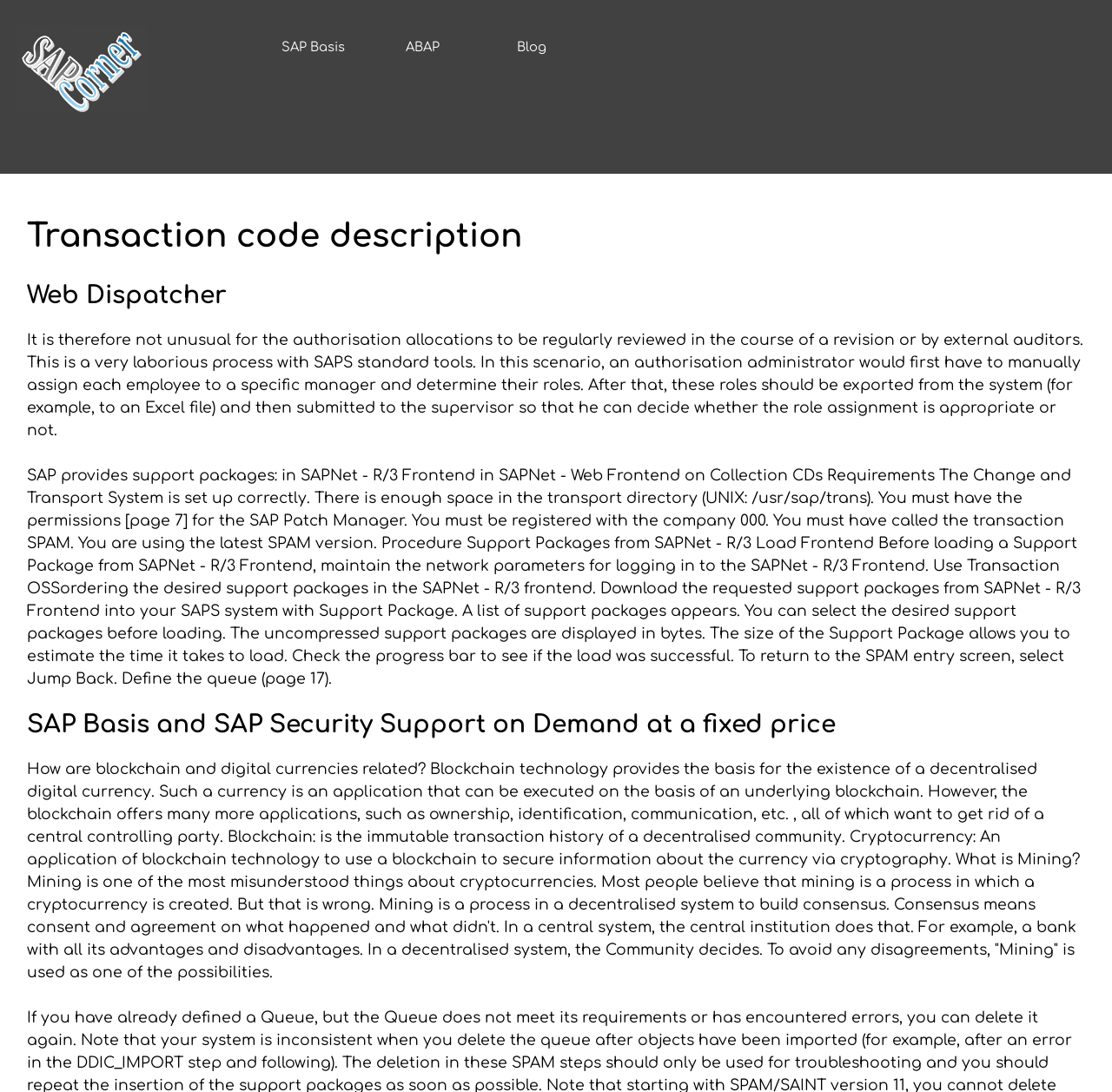Based on the visual content of the image, answer the question thoroughly: What is the relationship between blockchain and digital currencies?

The webpage explains that blockchain technology provides the basis for the existence of decentralized digital currencies. In other words, blockchain is the underlying technology that enables the creation of digital currencies.